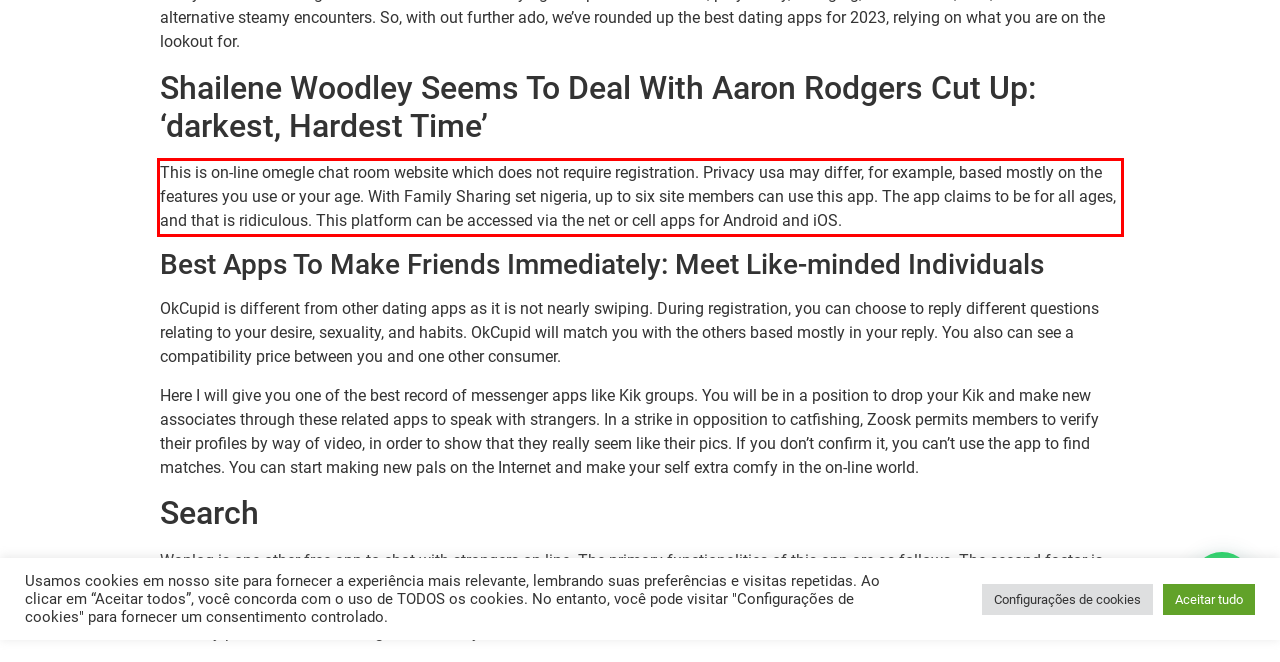Analyze the screenshot of the webpage that features a red bounding box and recognize the text content enclosed within this red bounding box.

This is on-line omegle chat room website which does not require registration. Privacy usa may differ, for example, based mostly on the features you use or your age. With Family Sharing set nigeria, up to six site members can use this app. The app claims to be for all ages, and that is ridiculous. This platform can be accessed via the net or cell apps for Android and iOS.